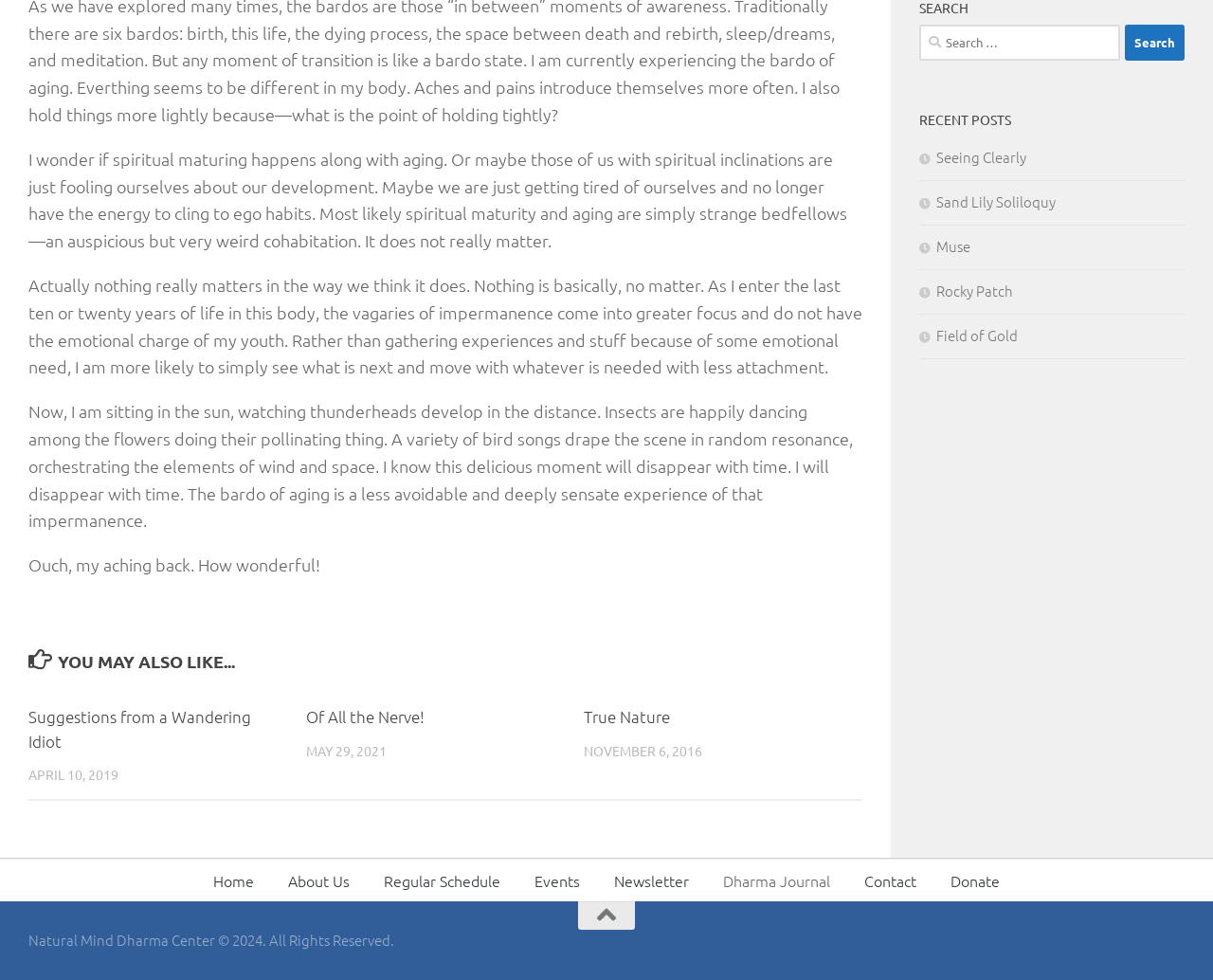From the element description: "Field of Gold", extract the bounding box coordinates of the UI element. The coordinates should be expressed as four float numbers between 0 and 1, in the order [left, top, right, bottom].

[0.758, 0.332, 0.839, 0.352]